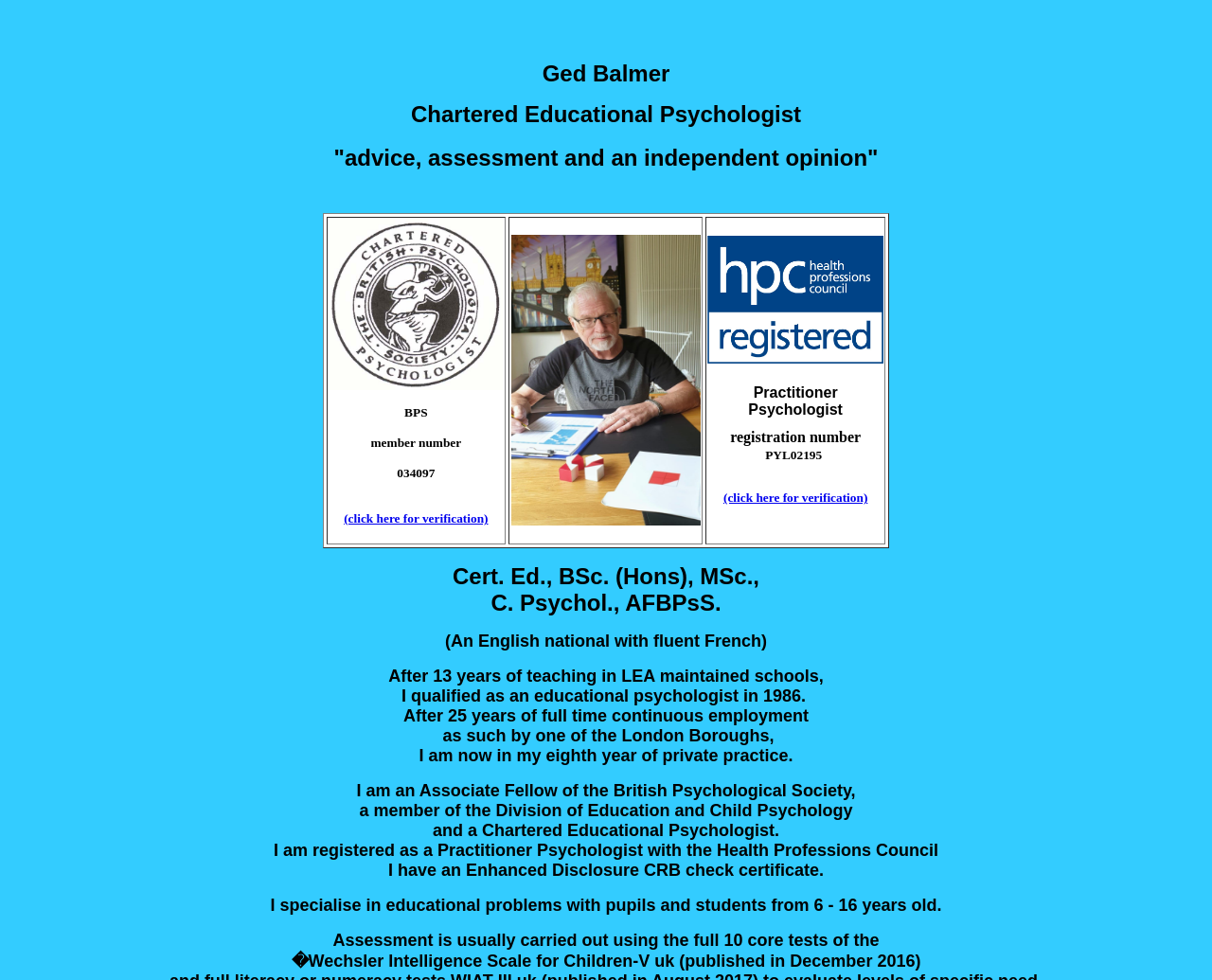Please examine the image and provide a detailed answer to the question: What is the name of the intelligence scale used for assessment?

The name of the intelligence scale used for assessment can be found in the StaticText element that contains the text 'Wechsler Intelligence Scale for Children-V uk (published in December 2016)'.